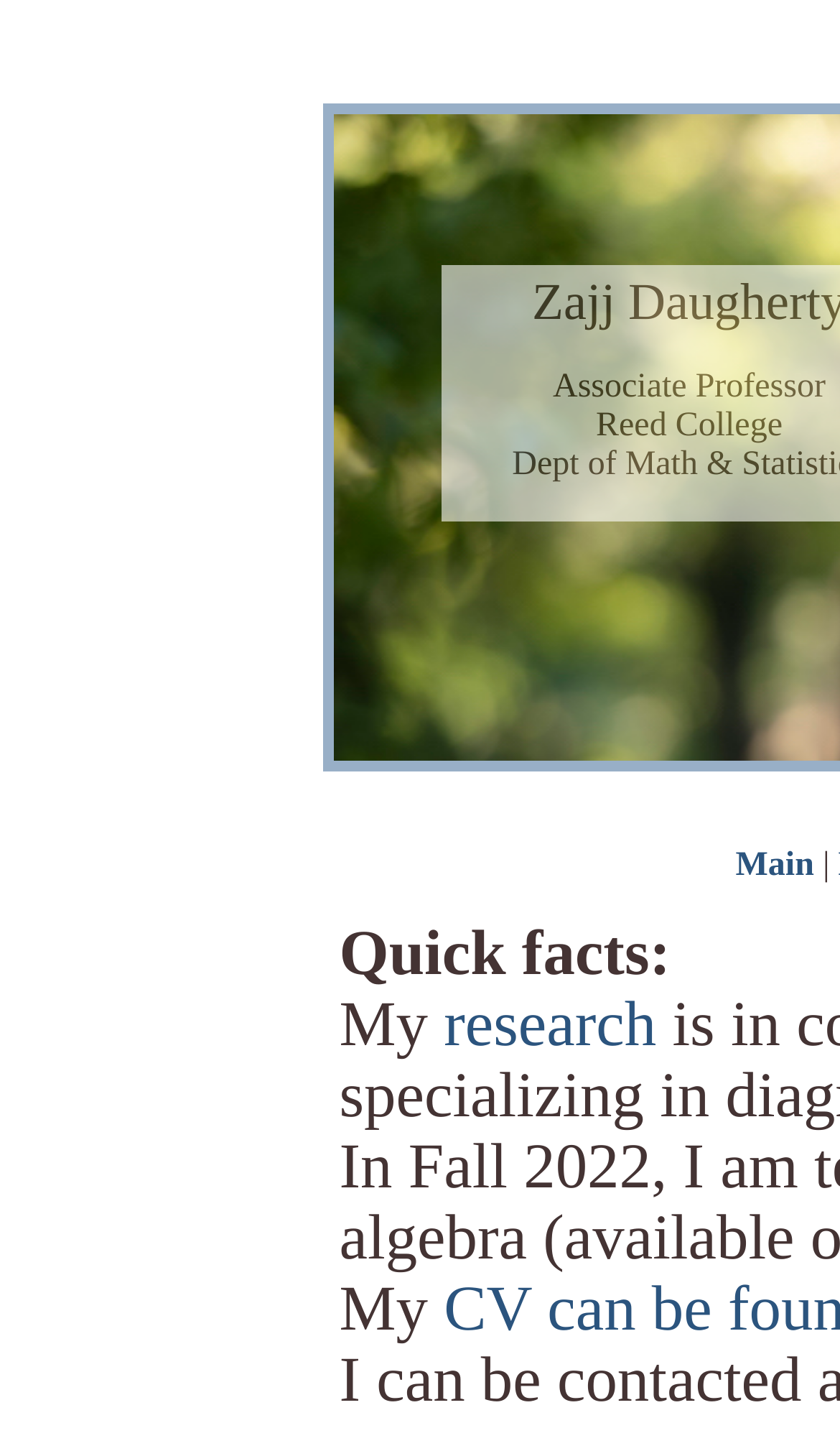Respond to the question below with a single word or phrase:
What is the profession of Zajj Daugherty?

Associate Professor